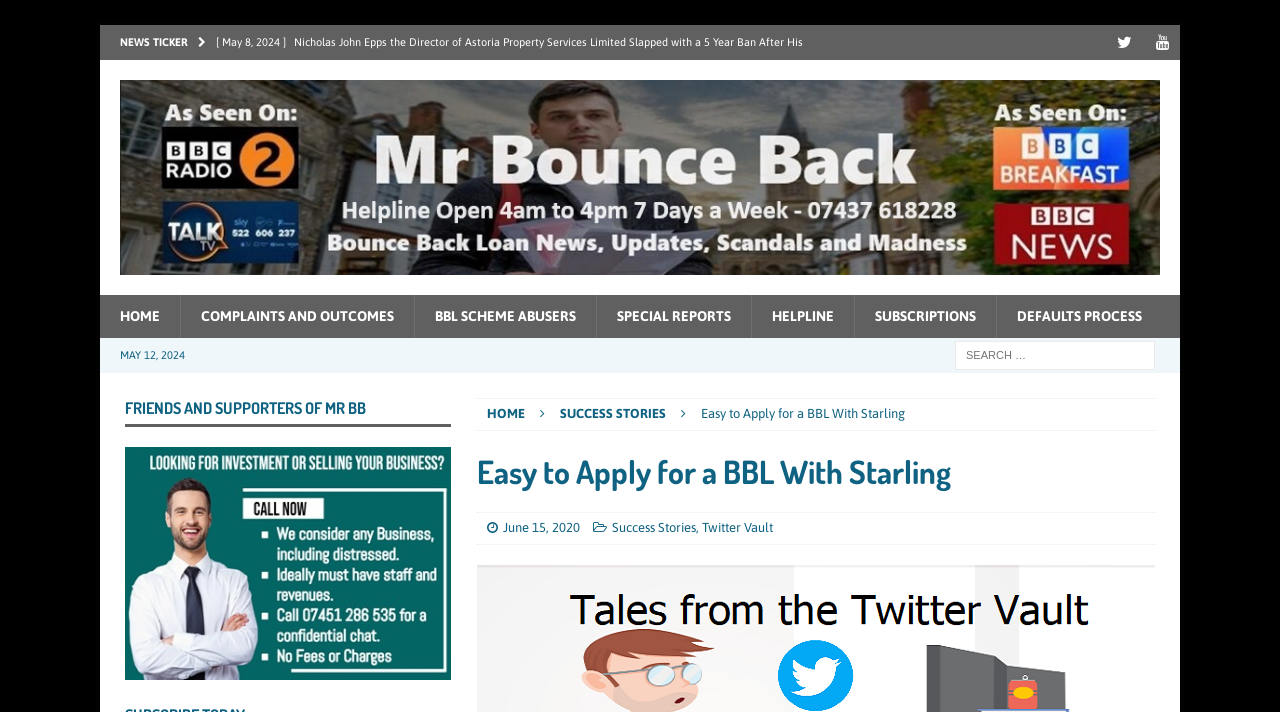Can you specify the bounding box coordinates of the area that needs to be clicked to fulfill the following instruction: "Read news about Rian O’Keeffe"?

[0.169, 0.035, 0.634, 0.131]